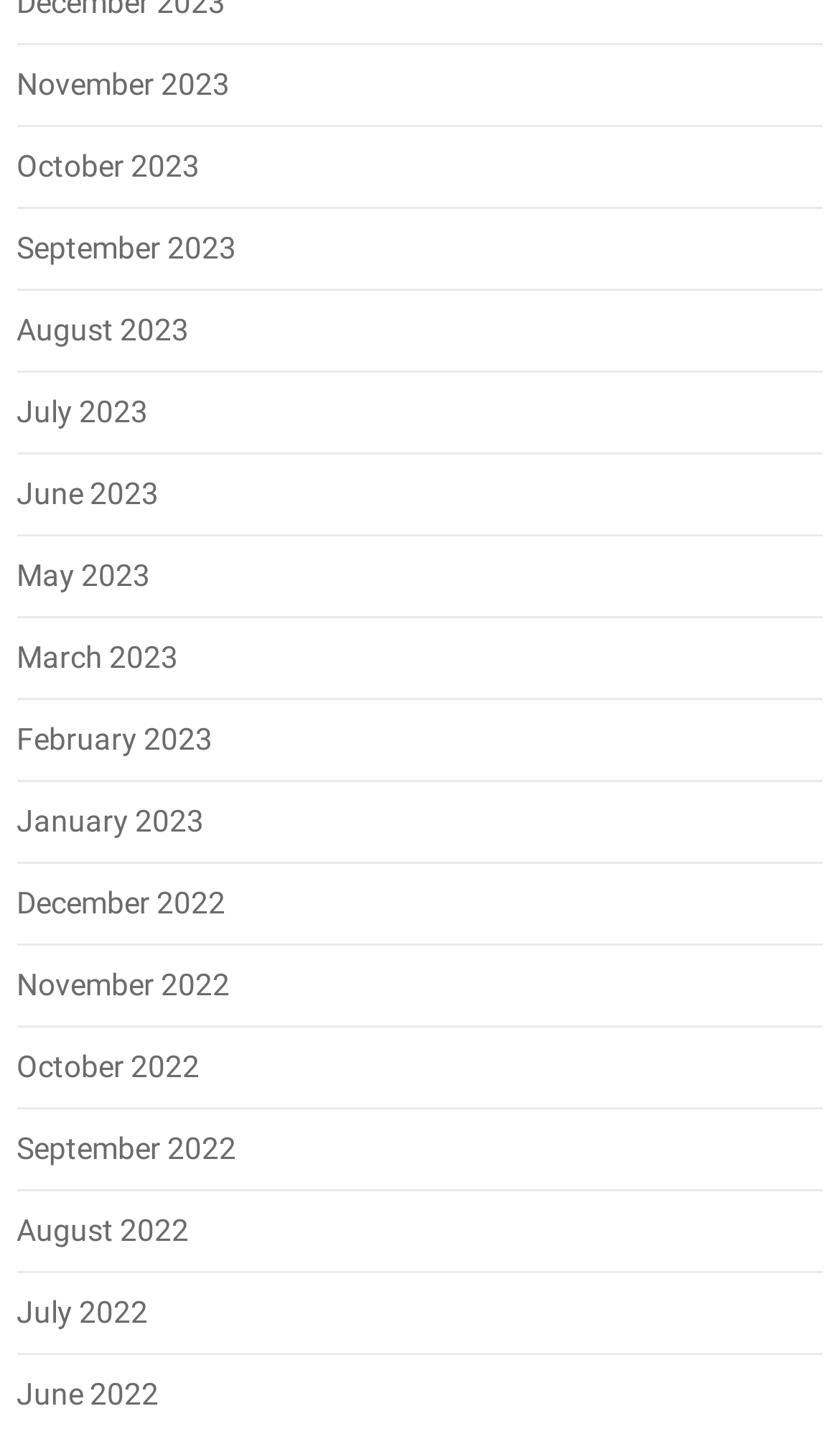Show me the bounding box coordinates of the clickable region to achieve the task as per the instruction: "View November 2023".

[0.02, 0.047, 0.274, 0.071]